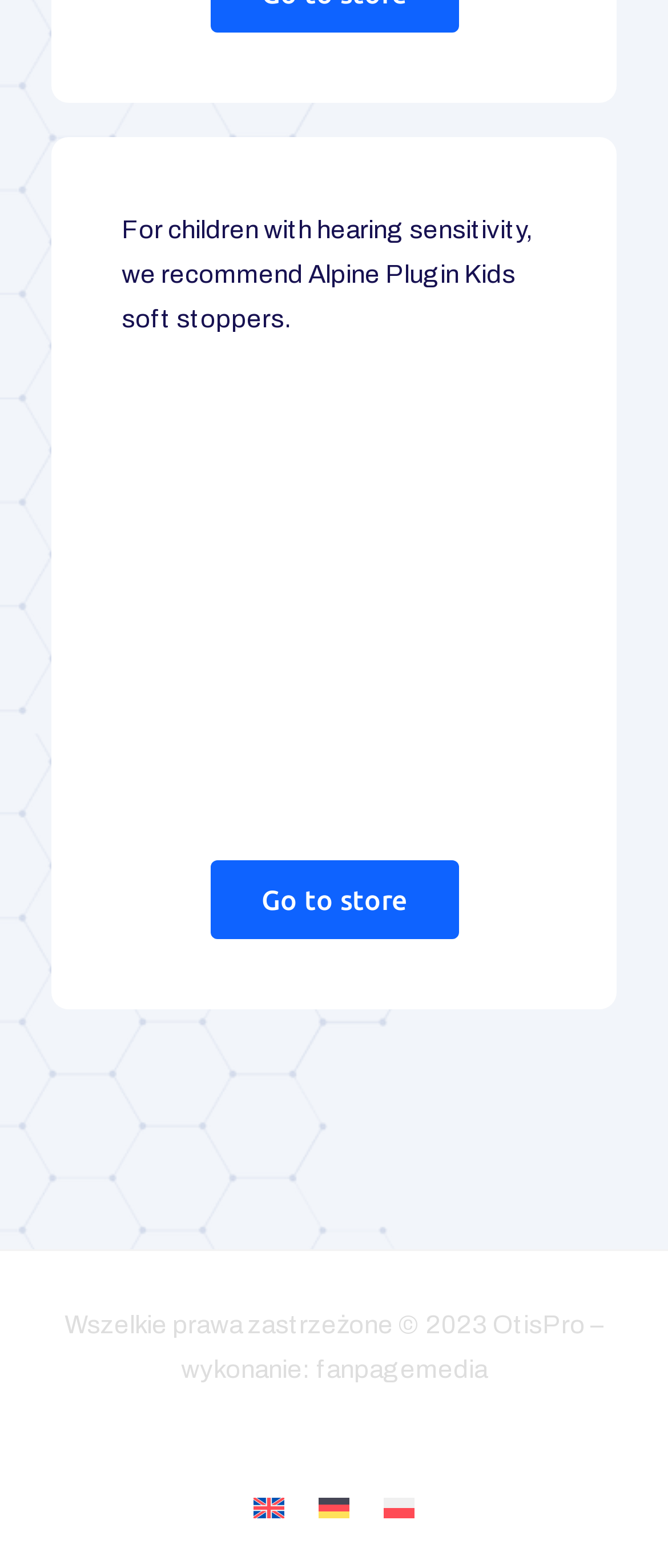What languages are available on this website?
Using the image as a reference, answer the question with a short word or phrase.

English, German, Polish